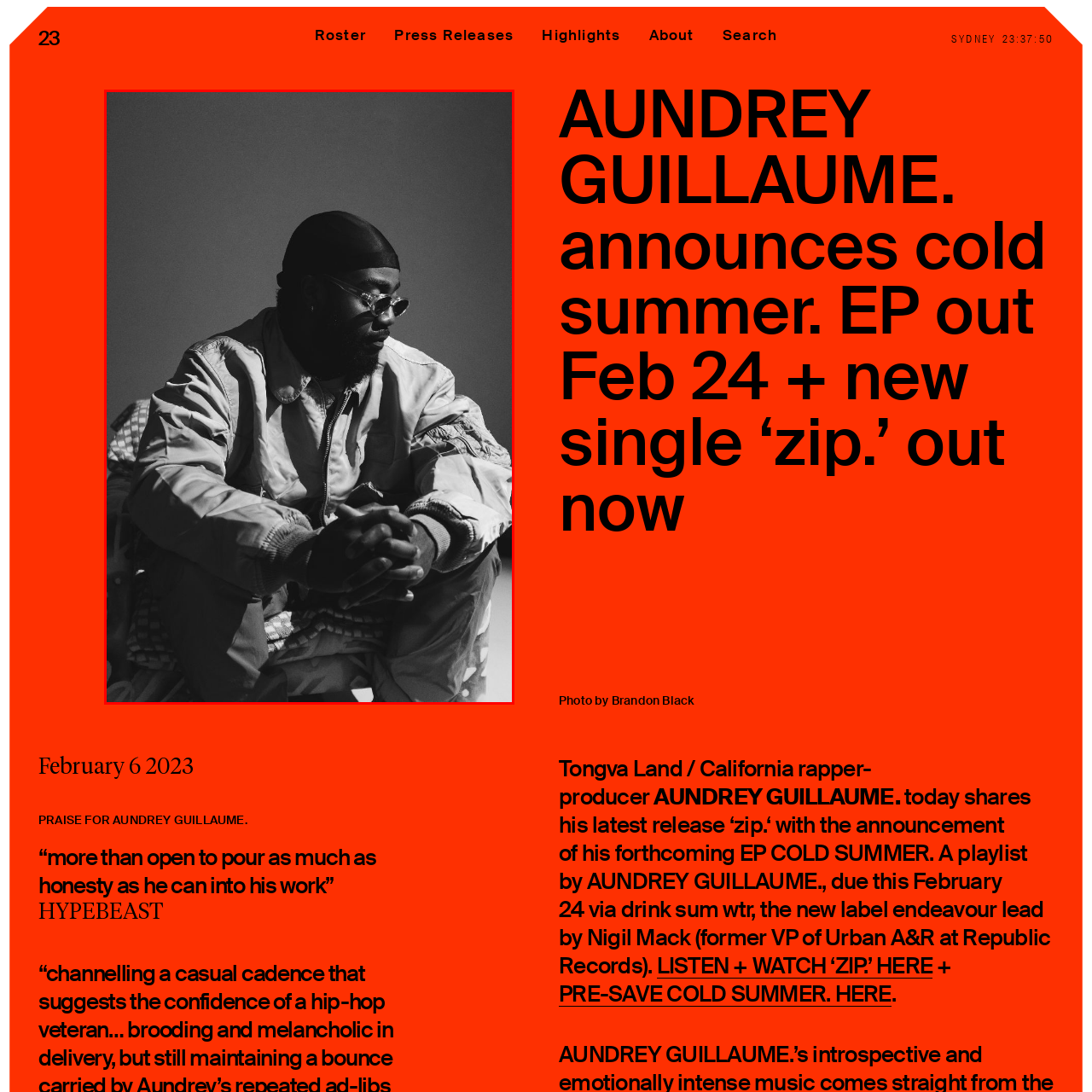Focus on the section encased in the red border, What is the title of Aundrey Guillaume's latest EP? Give your response as a single word or phrase.

Cold Summer